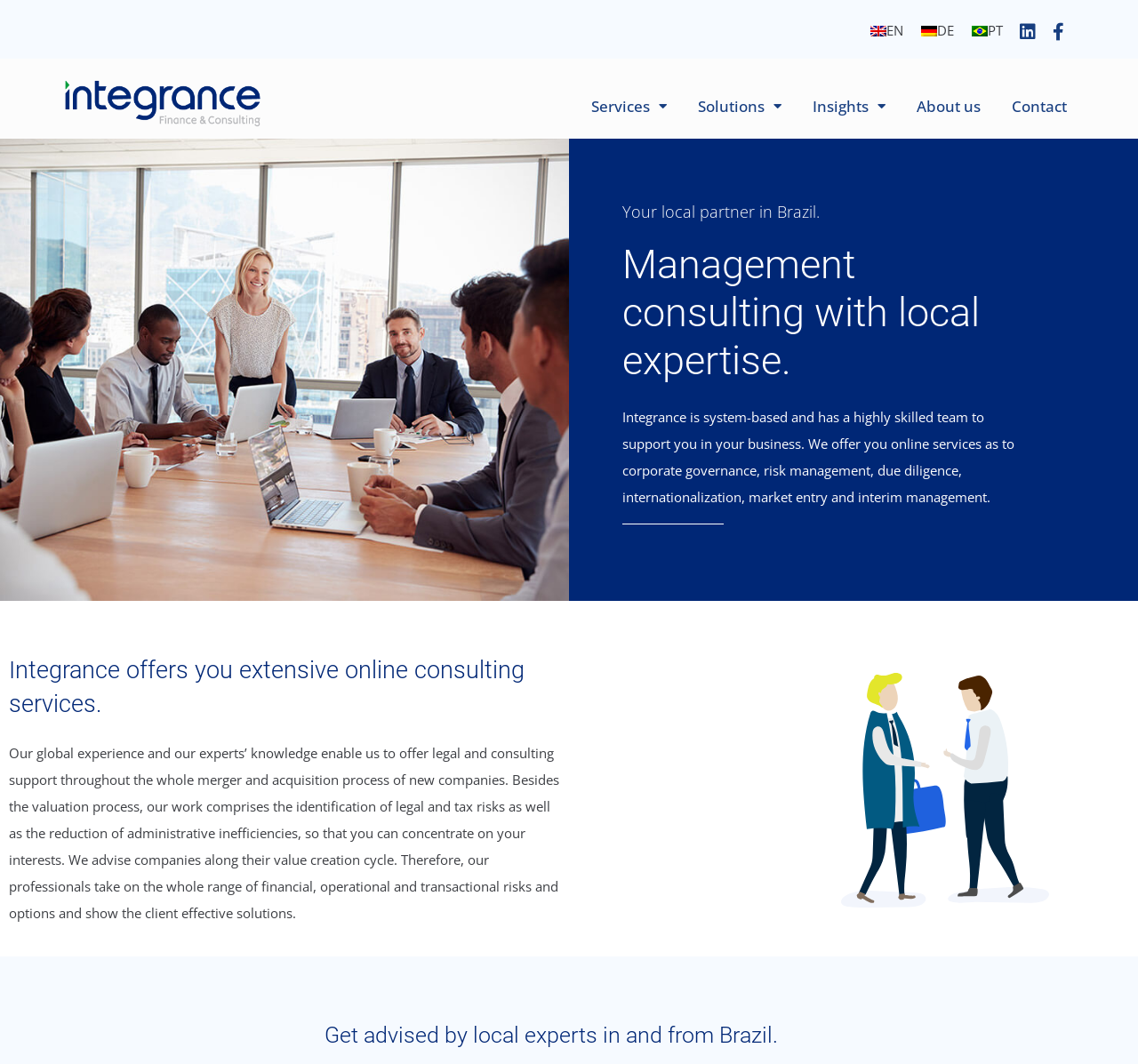Specify the bounding box coordinates of the area to click in order to execute this command: 'Learn more about services'. The coordinates should consist of four float numbers ranging from 0 to 1, and should be formatted as [left, top, right, bottom].

[0.512, 0.08, 0.594, 0.12]